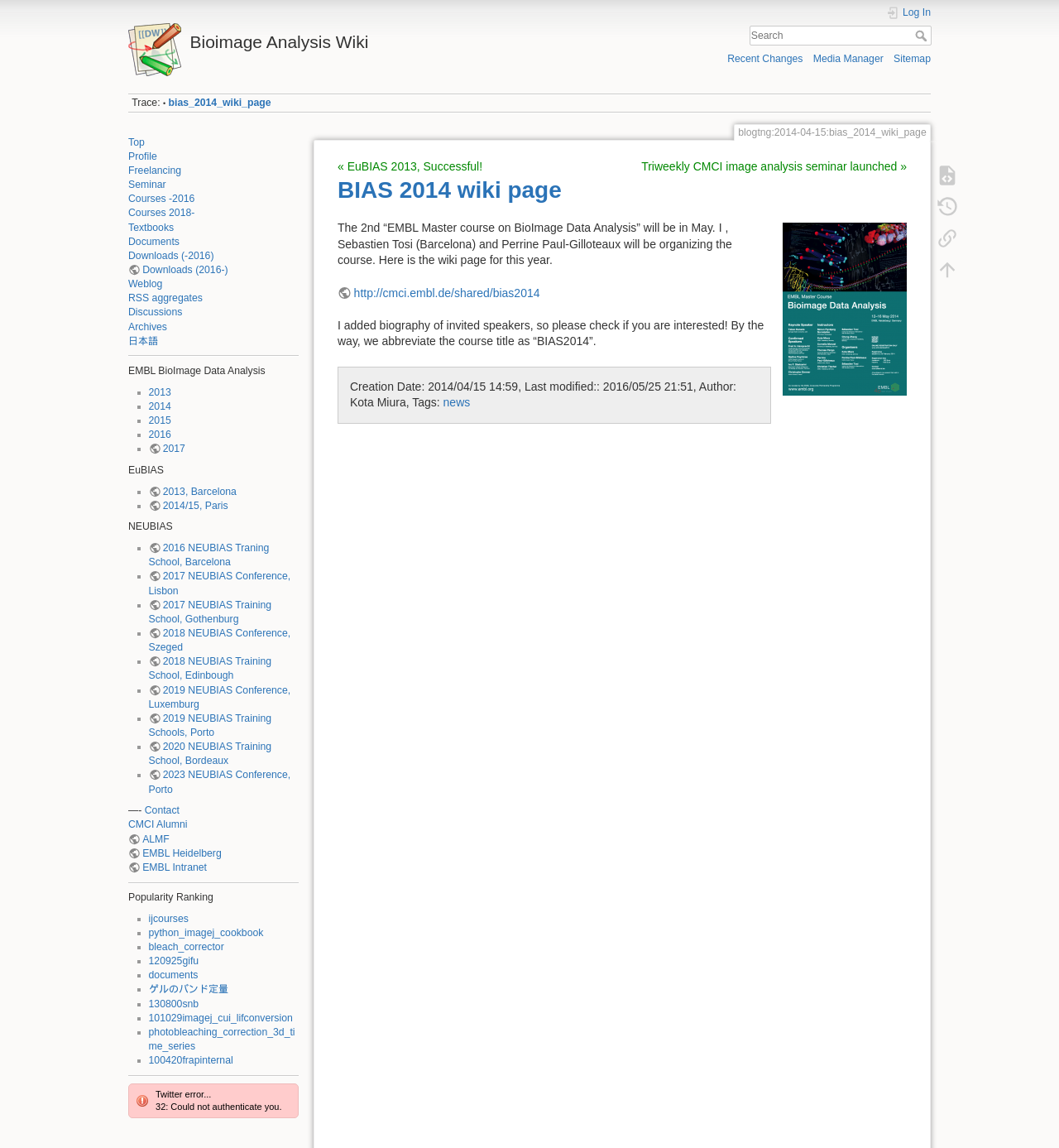Produce an extensive caption that describes everything on the webpage.

The webpage is a wiki page for Bioimage Analysis, with a heading at the top left corner displaying the title "Bioimage Analysis Wiki". Below the heading, there is a link to "Log In" at the top right corner, accompanied by a small image. 

A search bar is located in the middle of the top section, with a textbox and a "Search" button. To the left of the search bar, there are links to "Recent Changes", "Media Manager", and "Sitemap". 

On the left side of the page, there is a sidebar with a navigation menu labeled "Sidebar". The menu contains links to various topics, including "Top", "Profile", "Freelancing", "Seminar", and others. 

The main content of the page is divided into sections, with a section titled "EMBL BioImage Data Analysis" at the top. Below this section, there are lists of links to various years, including 2013, 2014, 2015, and others, each with a bullet point marker. These links are related to EuBIAS and NEUBIAS events. 

Further down the page, there are more sections with links to other topics, including "Contact", "CMCI Alumni", "ALMF", and others. A horizontal separator line divides the page into sections. 

At the bottom of the page, there is a section titled "Popularity Ranking", with a list of links to various topics, including "ijcourses", "python_imagej_cookbook", and "bleach_corrector", each with a bullet point marker.